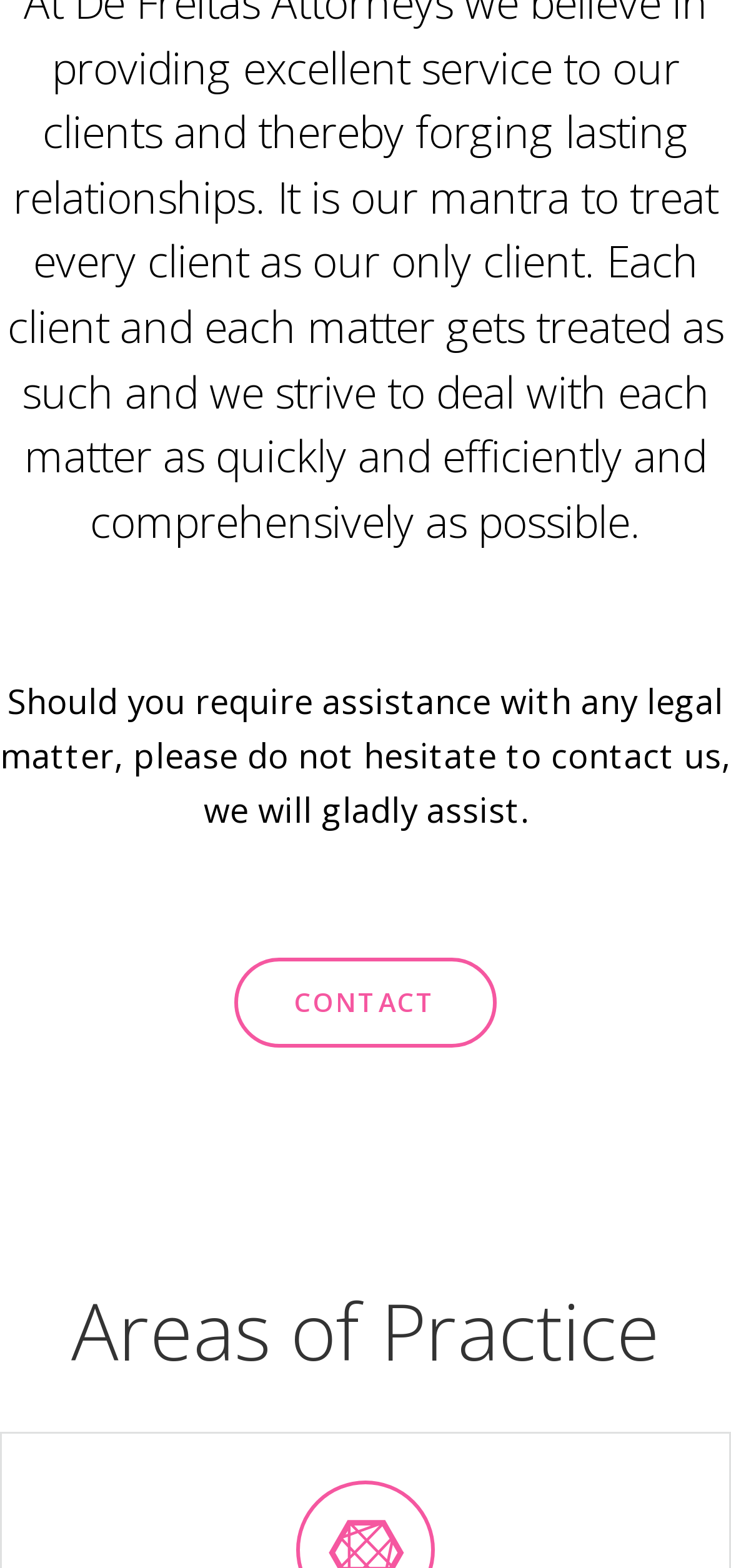Given the element description "General Posting Guidelines", identify the bounding box of the corresponding UI element.

None